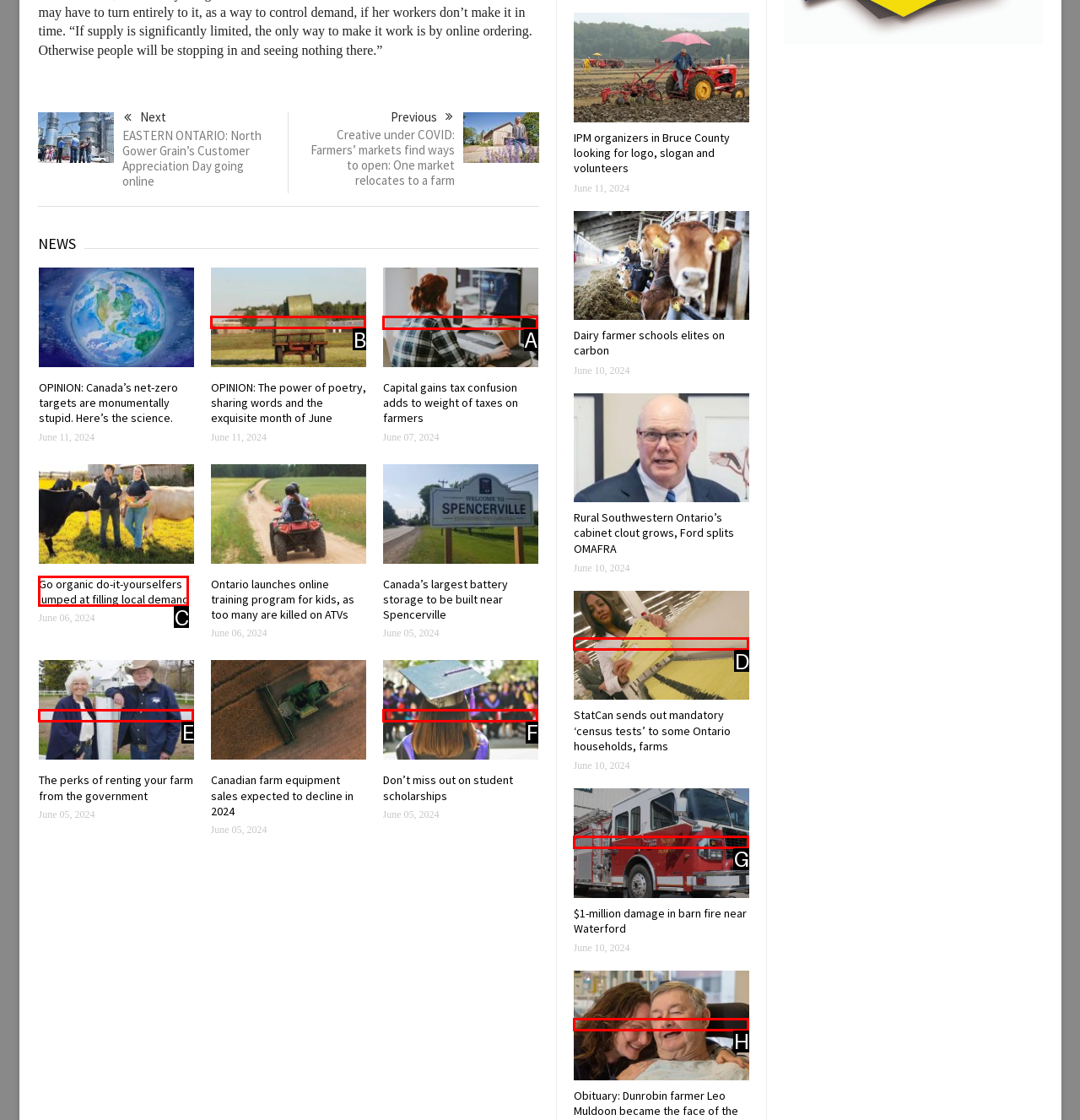For the task: Click on the 'Capital gains tax confusion adds to weight of taxes on farmers' link, identify the HTML element to click.
Provide the letter corresponding to the right choice from the given options.

A